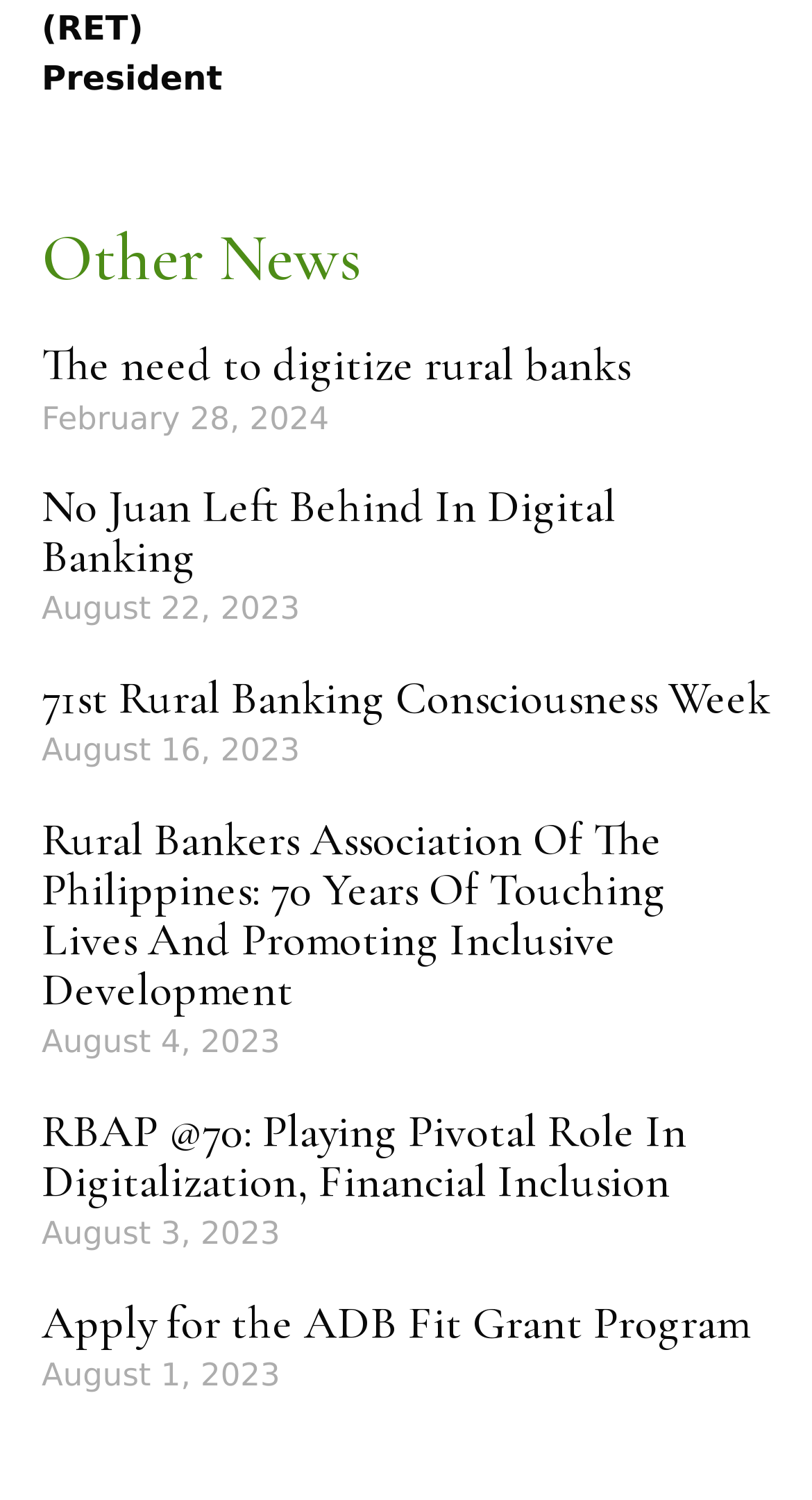What is the date of the second article?
Using the visual information, reply with a single word or short phrase.

August 22, 2023